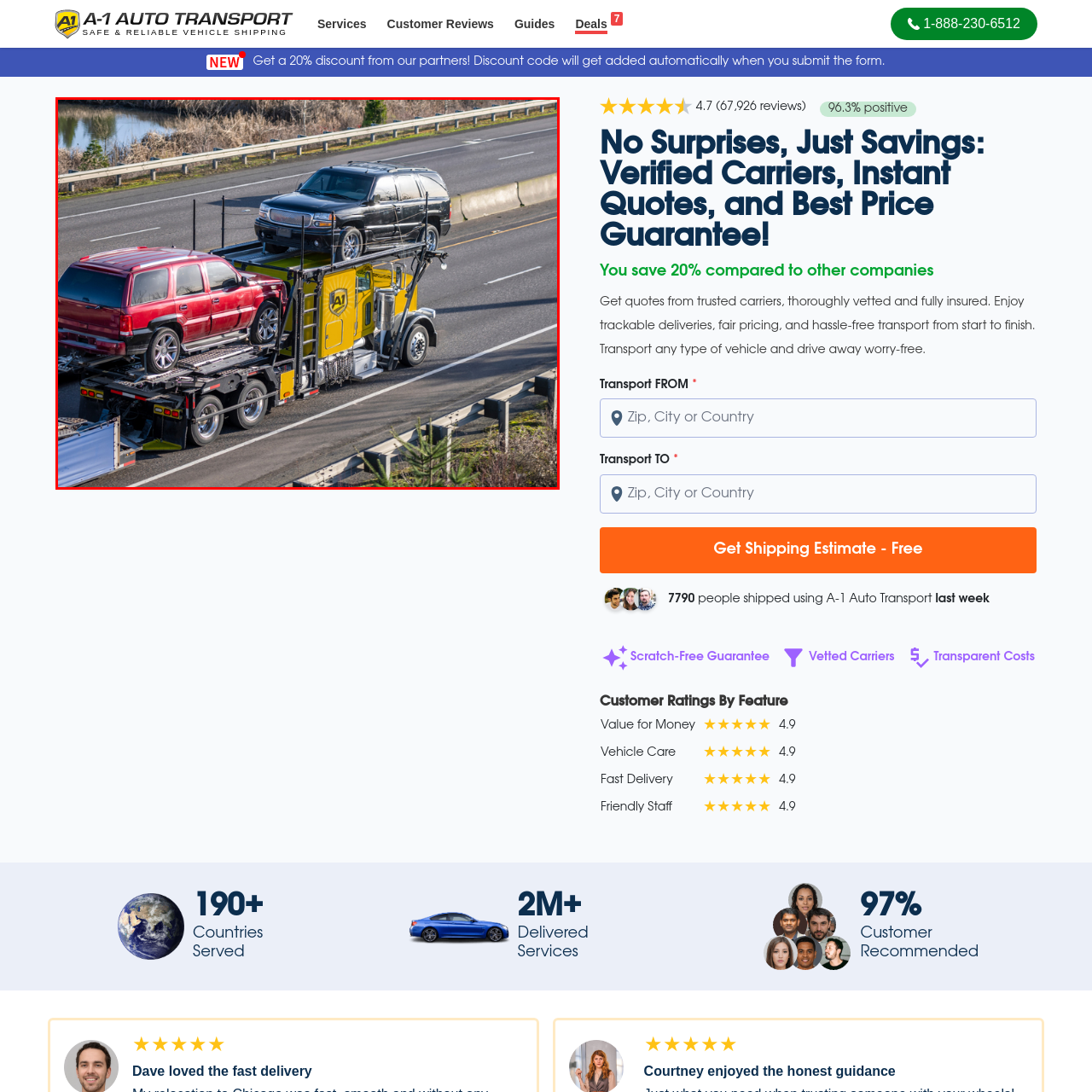Direct your attention to the segment of the image enclosed by the red boundary and answer the ensuing question in detail: What is the name of the auto transport operation featured in the image?

The logo 'A1' on the side of the trailer indicates that it is part of A-1 Auto Transport's fleet, as mentioned in the caption. This suggests that the auto transport operation featured in the image is A-1 Auto Transport.